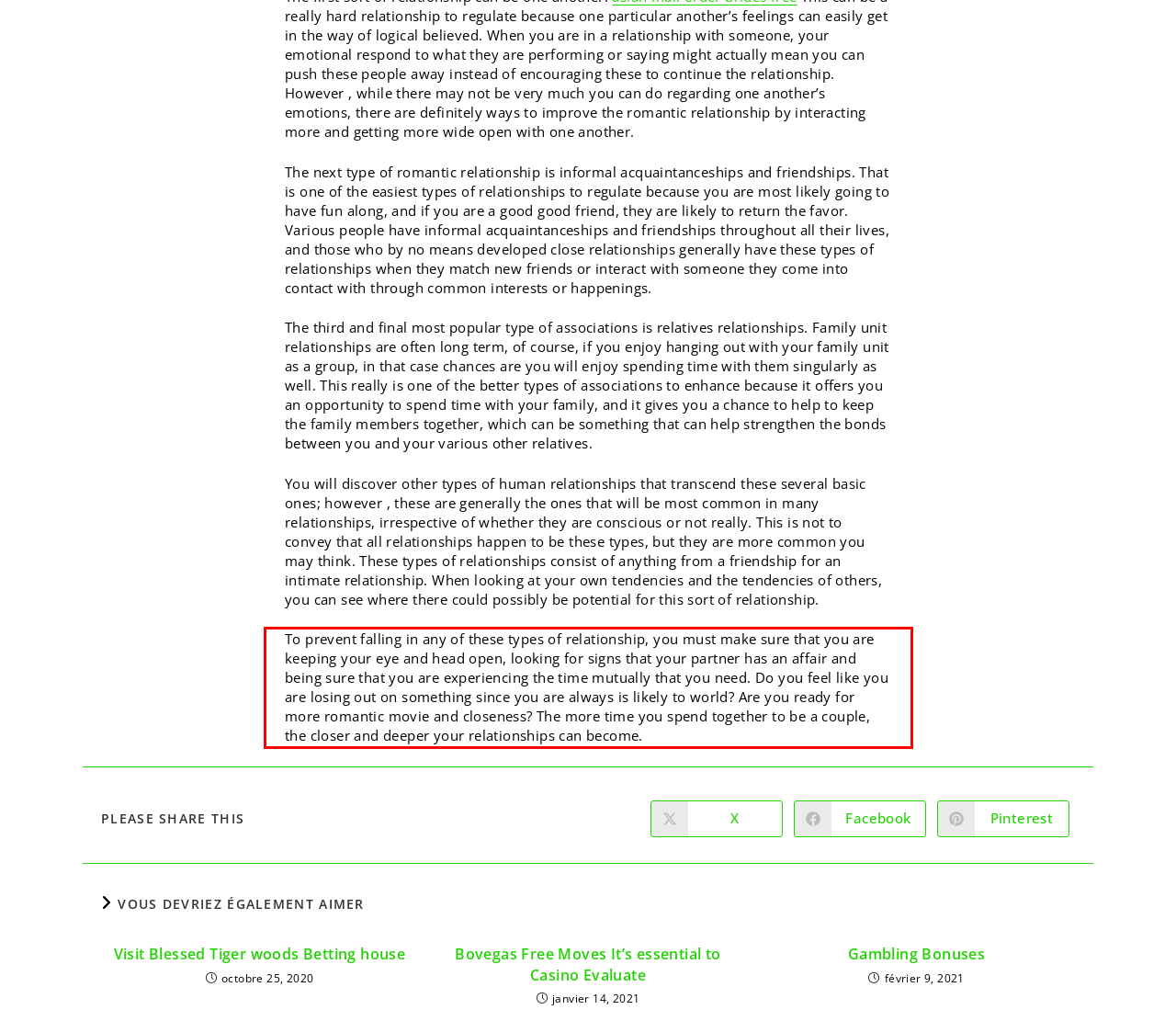Look at the webpage screenshot and recognize the text inside the red bounding box.

To prevent falling in any of these types of relationship, you must make sure that you are keeping your eye and head open, looking for signs that your partner has an affair and being sure that you are experiencing the time mutually that you need. Do you feel like you are losing out on something since you are always is likely to world? Are you ready for more romantic movie and closeness? The more time you spend together to be a couple, the closer and deeper your relationships can become.